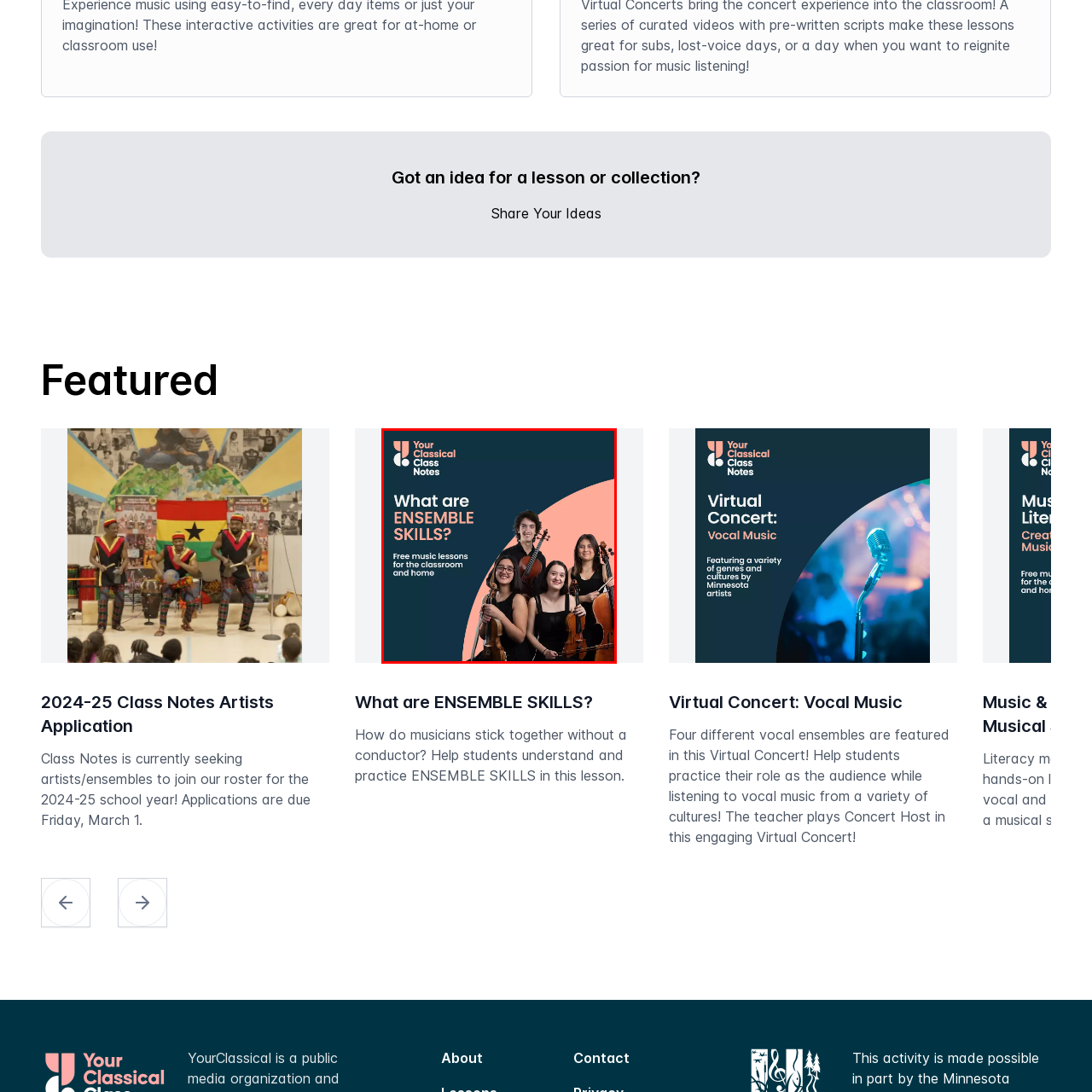Thoroughly describe the scene captured inside the red-bordered image.

The image features a vibrant promotional graphic for a music education resource titled "What are ENSEMBLE SKILLS?" It showcases five young musicians, each holding a string instrument, demonstrating collaboration and teamwork within an ensemble setting. The design employs a sleek, modern aesthetic, characterized by a dark background and a coral-colored geometric shape that adds a dynamic flair. The text emphasizes the educational focus, mentioning "Free music lessons for the classroom and home," appealing to educators and students alike. This visual effectively communicates the essence of ensemble skills in music, highlighting the importance of cooperation among musicians.